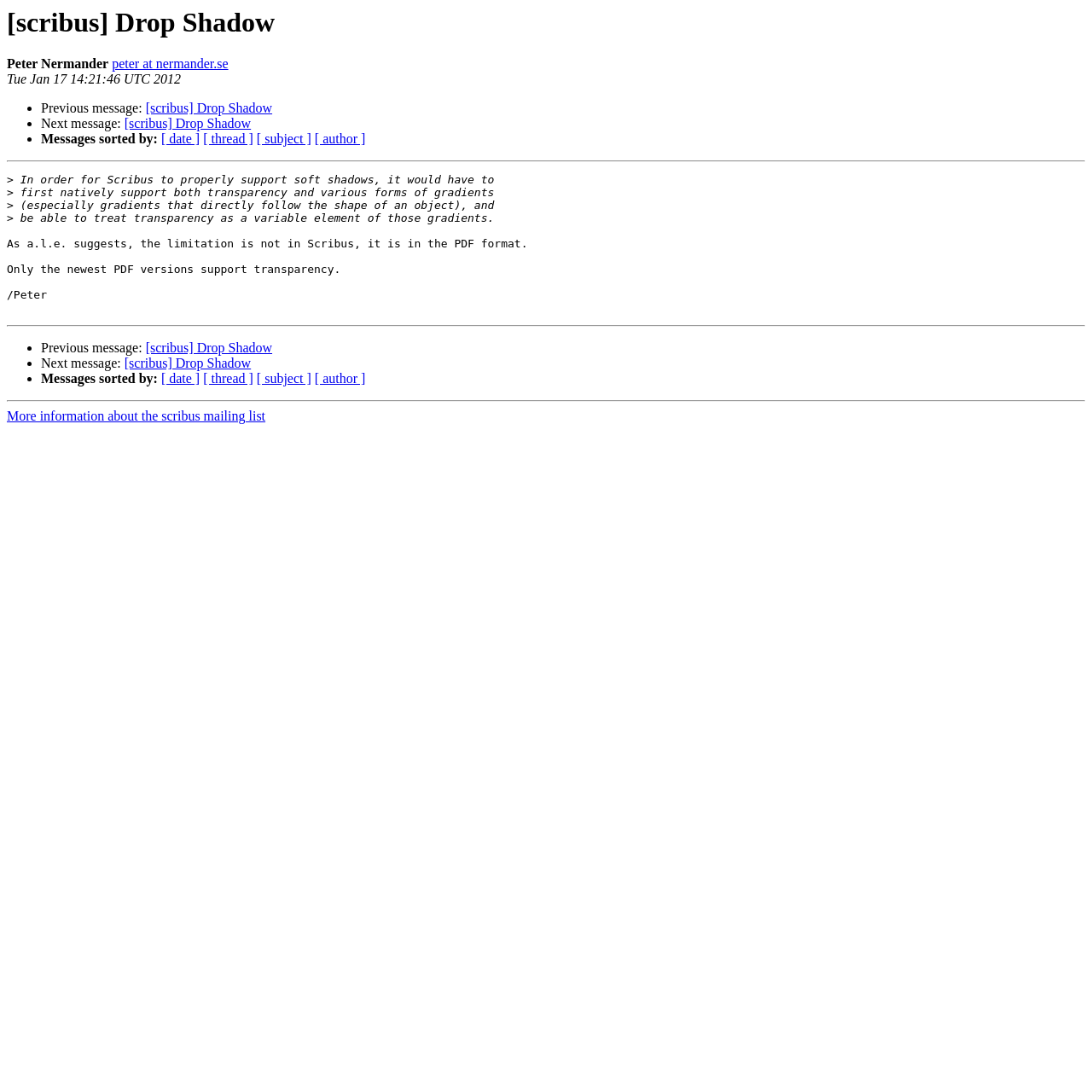Bounding box coordinates are to be given in the format (top-left x, top-left y, bottom-right x, bottom-right y). All values must be floating point numbers between 0 and 1. Provide the bounding box coordinate for the UI element described as: [ subject ]

[0.235, 0.121, 0.285, 0.134]